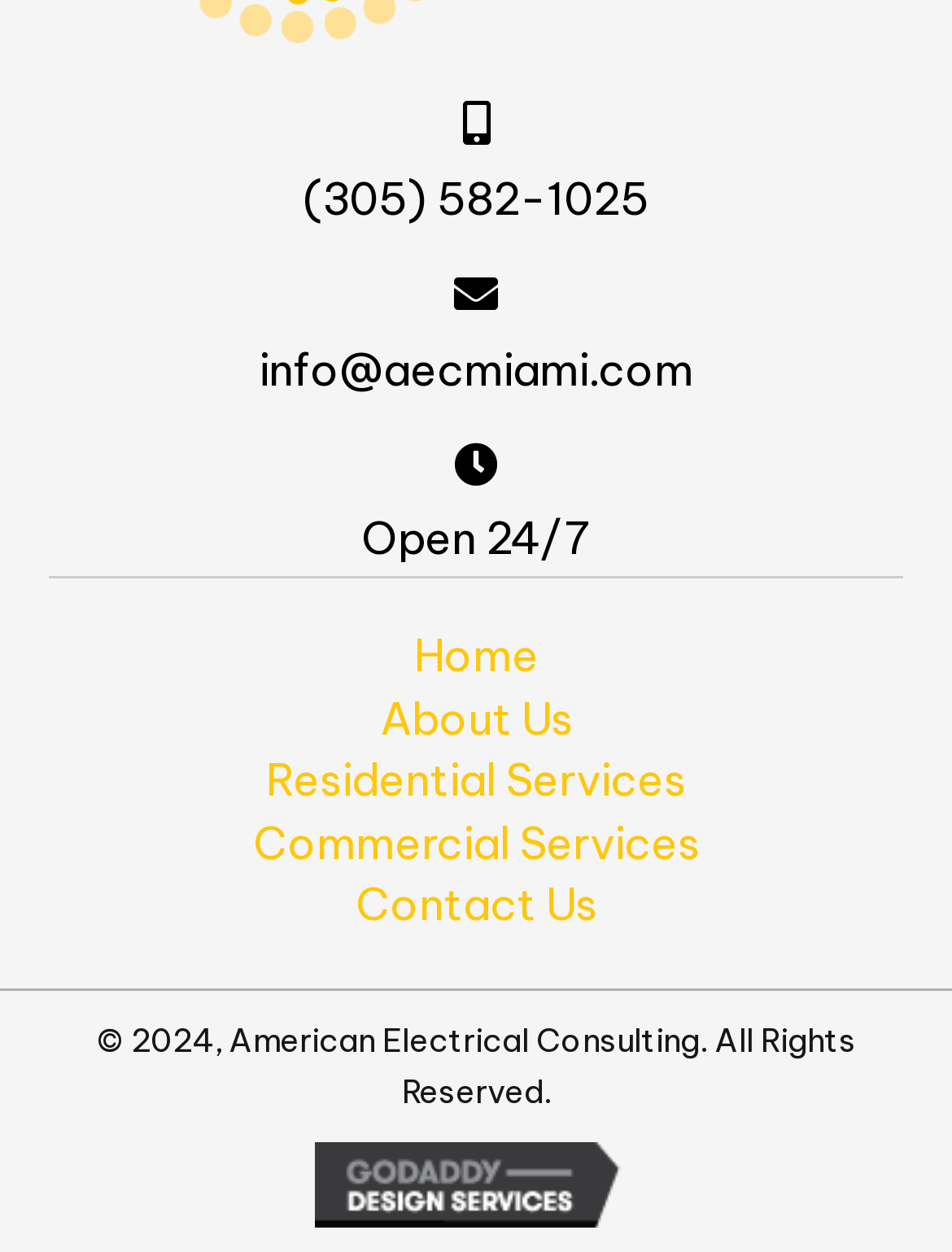What is the copyright year of the website?
Using the visual information, respond with a single word or phrase.

2024